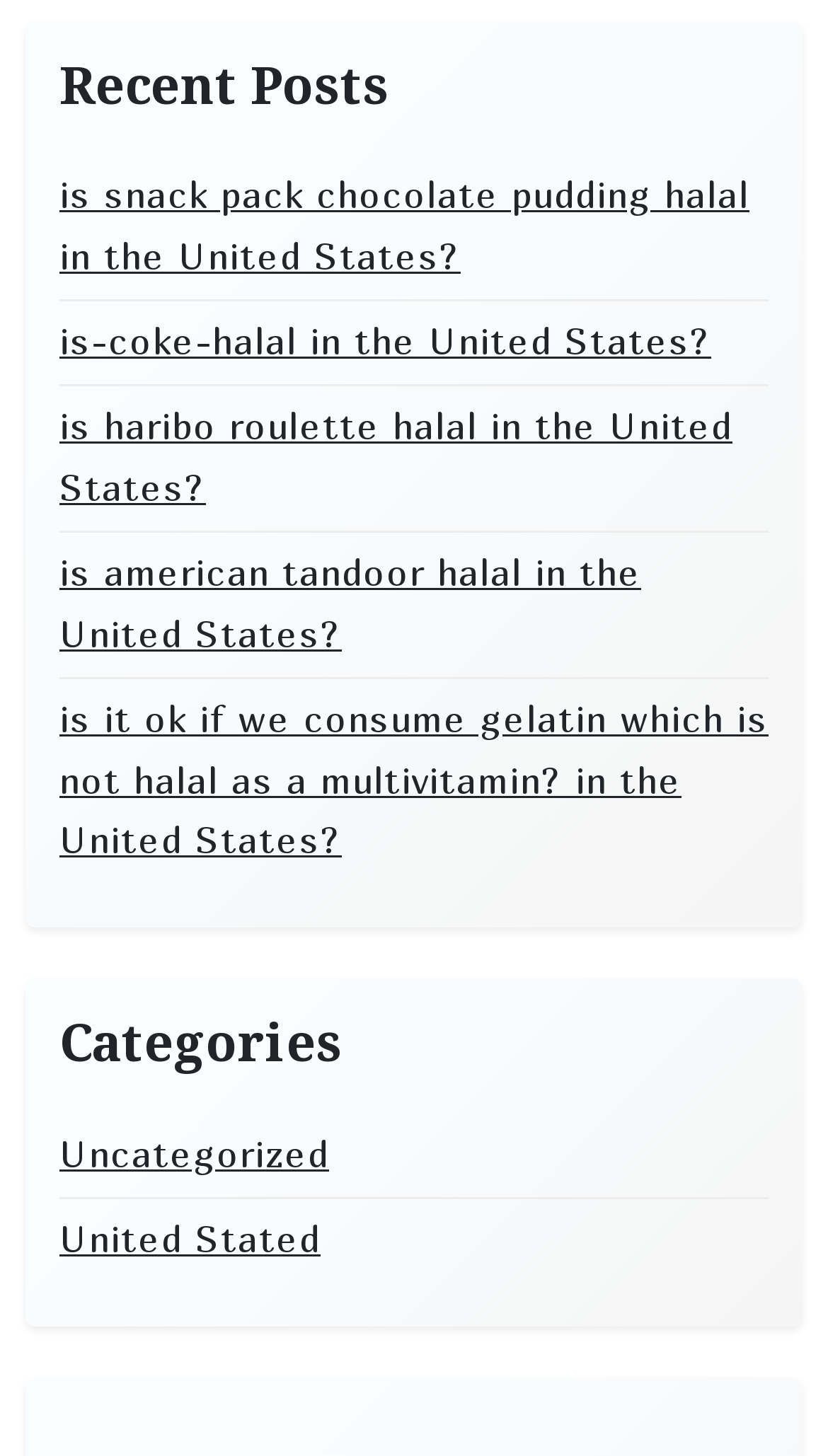Locate the bounding box coordinates of the clickable area needed to fulfill the instruction: "explore categories".

[0.072, 0.696, 0.928, 0.738]